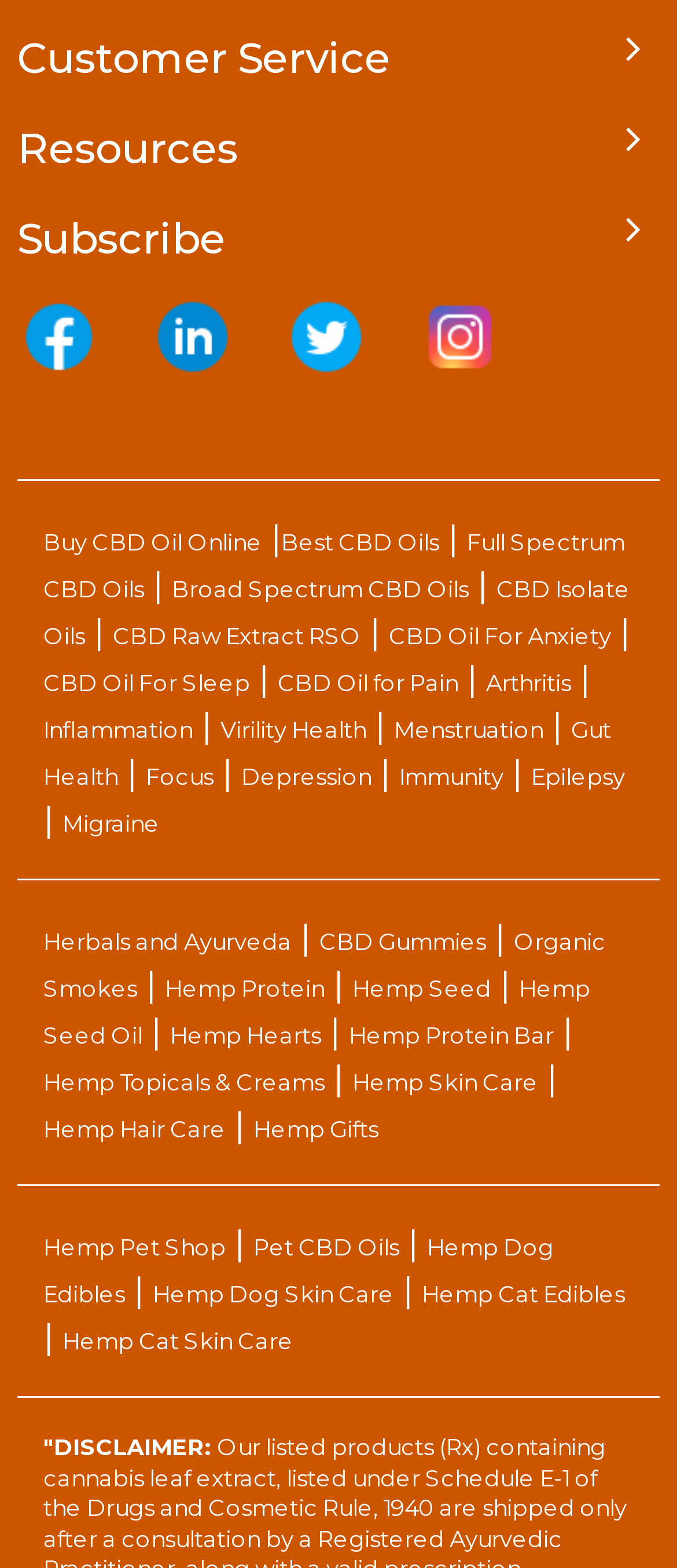What is the main category of products on this website?
Refer to the image and answer the question using a single word or phrase.

CBD and Hemp